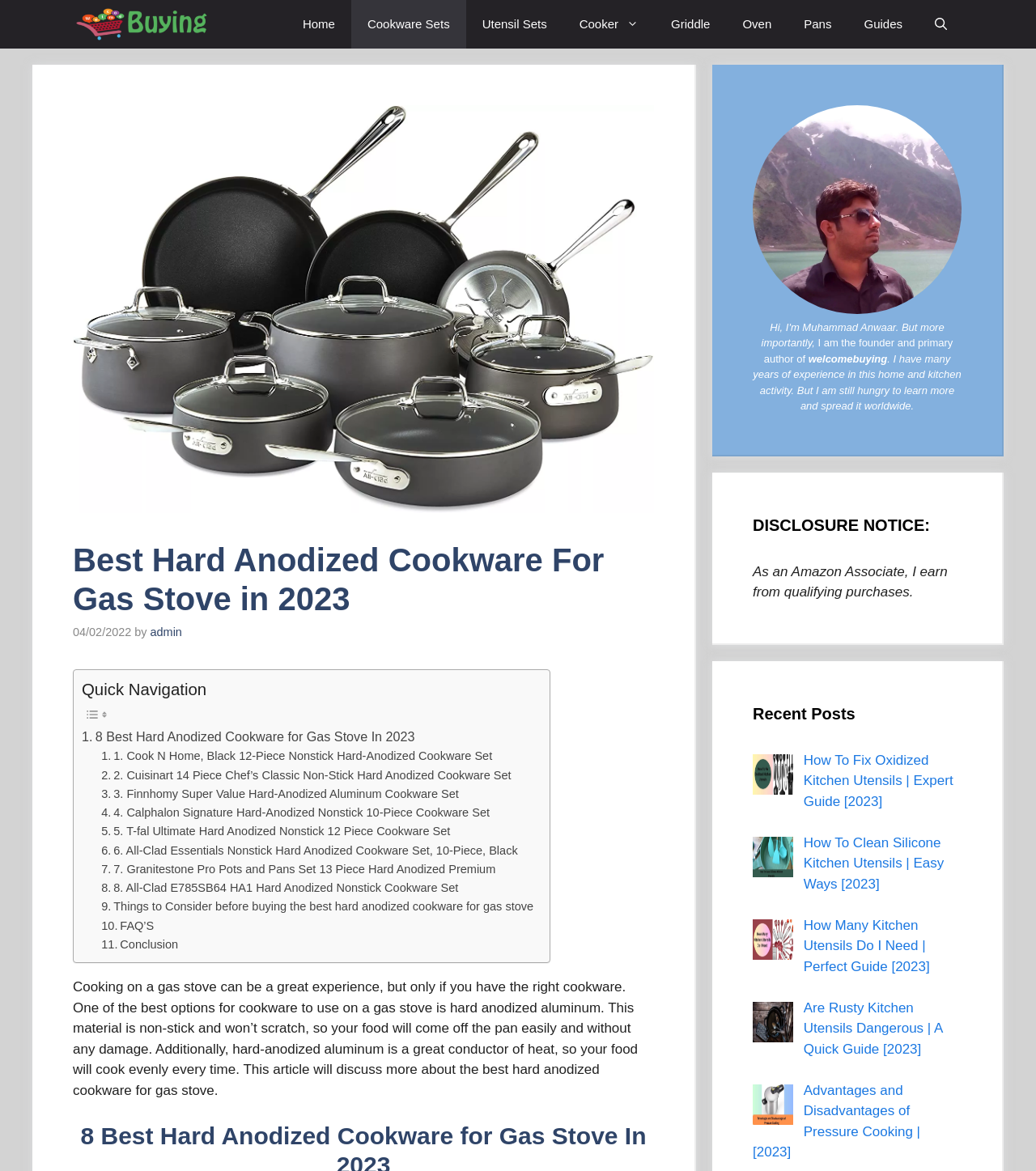Please provide a one-word or short phrase answer to the question:
Who is the founder of the website?

Welcome Buying